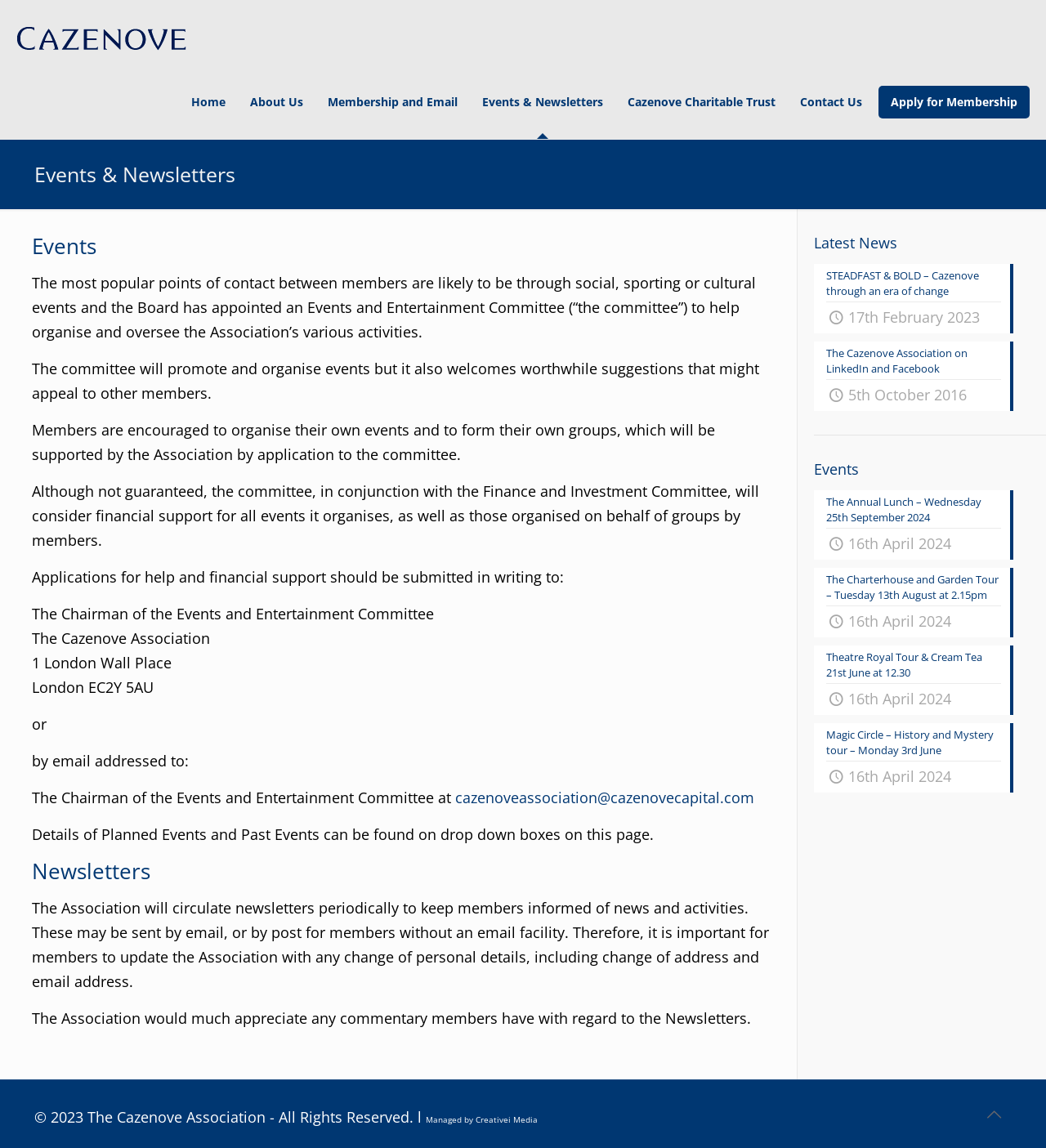Can you find the bounding box coordinates for the element to click on to achieve the instruction: "Click the 'STEADFAST & BOLD – Cazenove through an era of change' link"?

[0.778, 0.23, 0.969, 0.29]